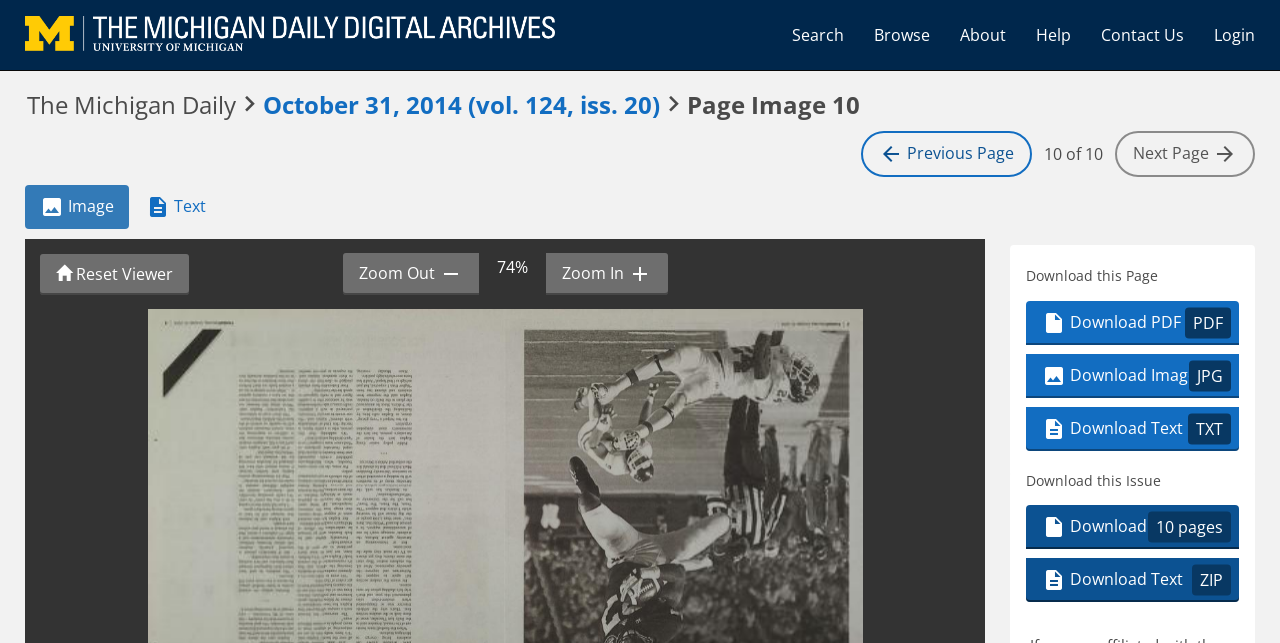Locate and provide the bounding box coordinates for the HTML element that matches this description: "Browse".

[0.671, 0.016, 0.738, 0.093]